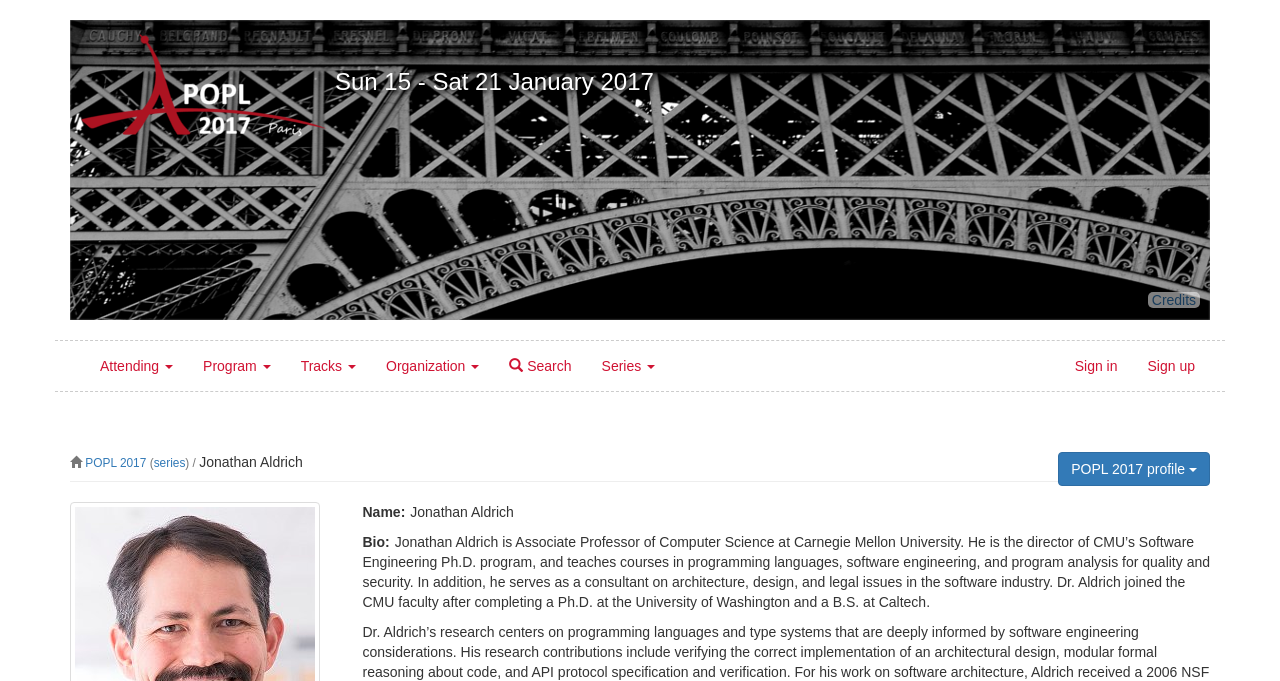Please identify the bounding box coordinates of the element's region that should be clicked to execute the following instruction: "View 2017 Competition Heats". The bounding box coordinates must be four float numbers between 0 and 1, i.e., [left, top, right, bottom].

None